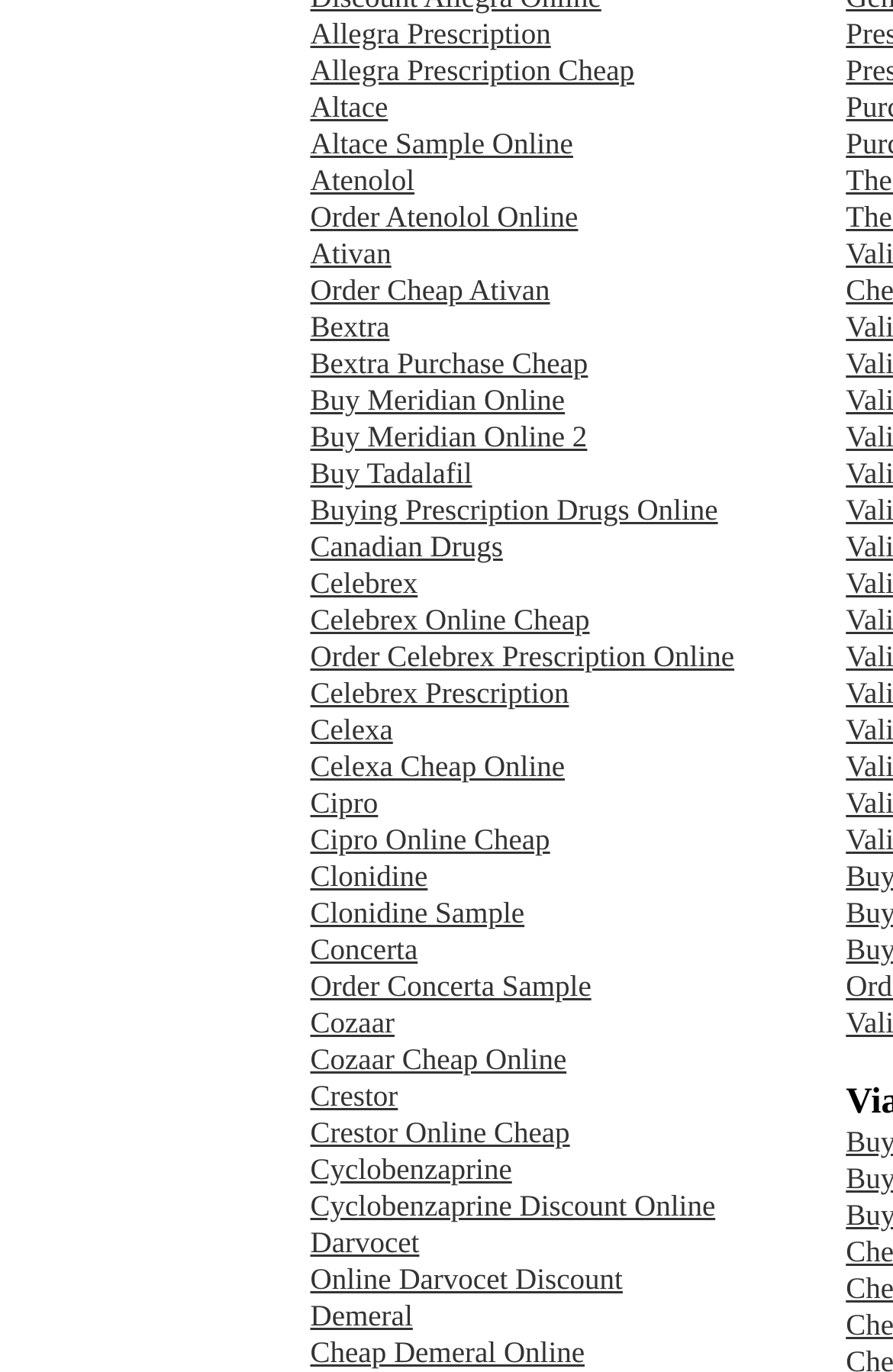Respond to the question below with a single word or phrase:
What is the main purpose of this webpage?

Prescription drugs